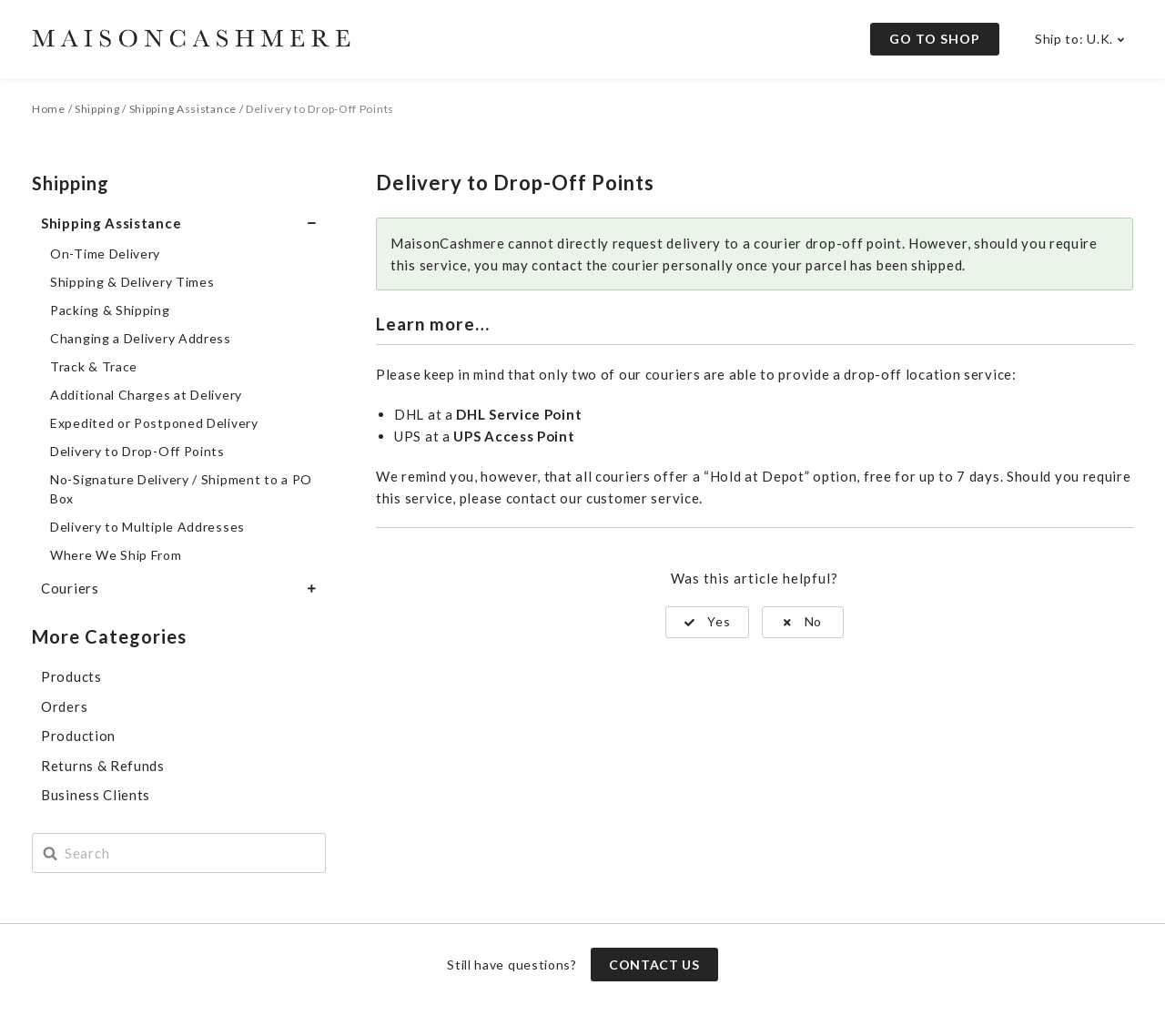Can you identify the bounding box coordinates of the clickable region needed to carry out this instruction: 'contact us'? The coordinates should be four float numbers within the range of 0 to 1, stated as [left, top, right, bottom].

[0.507, 0.915, 0.616, 0.947]